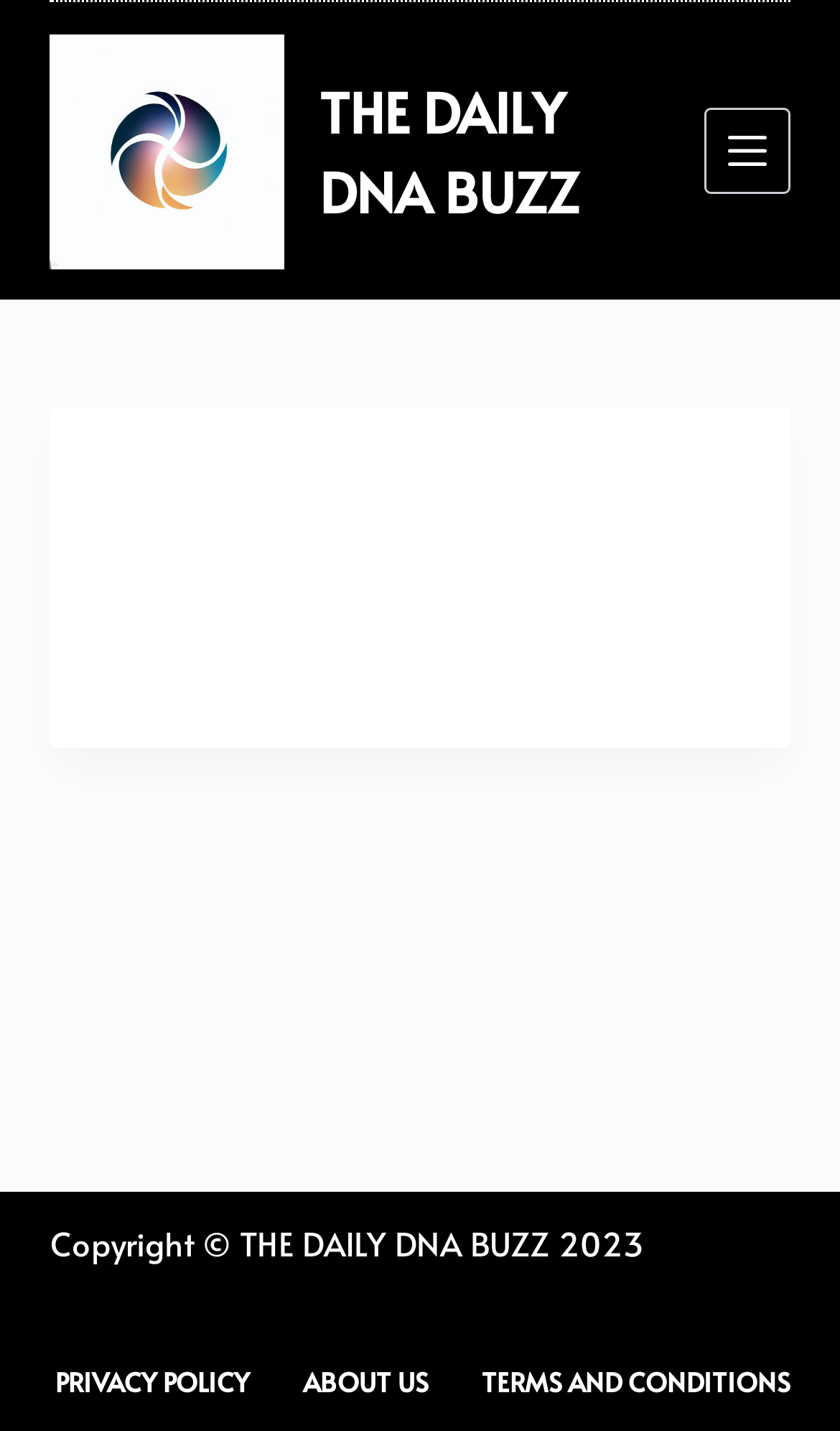Based on the image, provide a detailed and complete answer to the question: 
What is the purpose of the 'Menu' button?

I inferred the purpose of the 'Menu' button by its name and its position in the top navigation bar, which suggests that it is used to open a menu or navigation options.